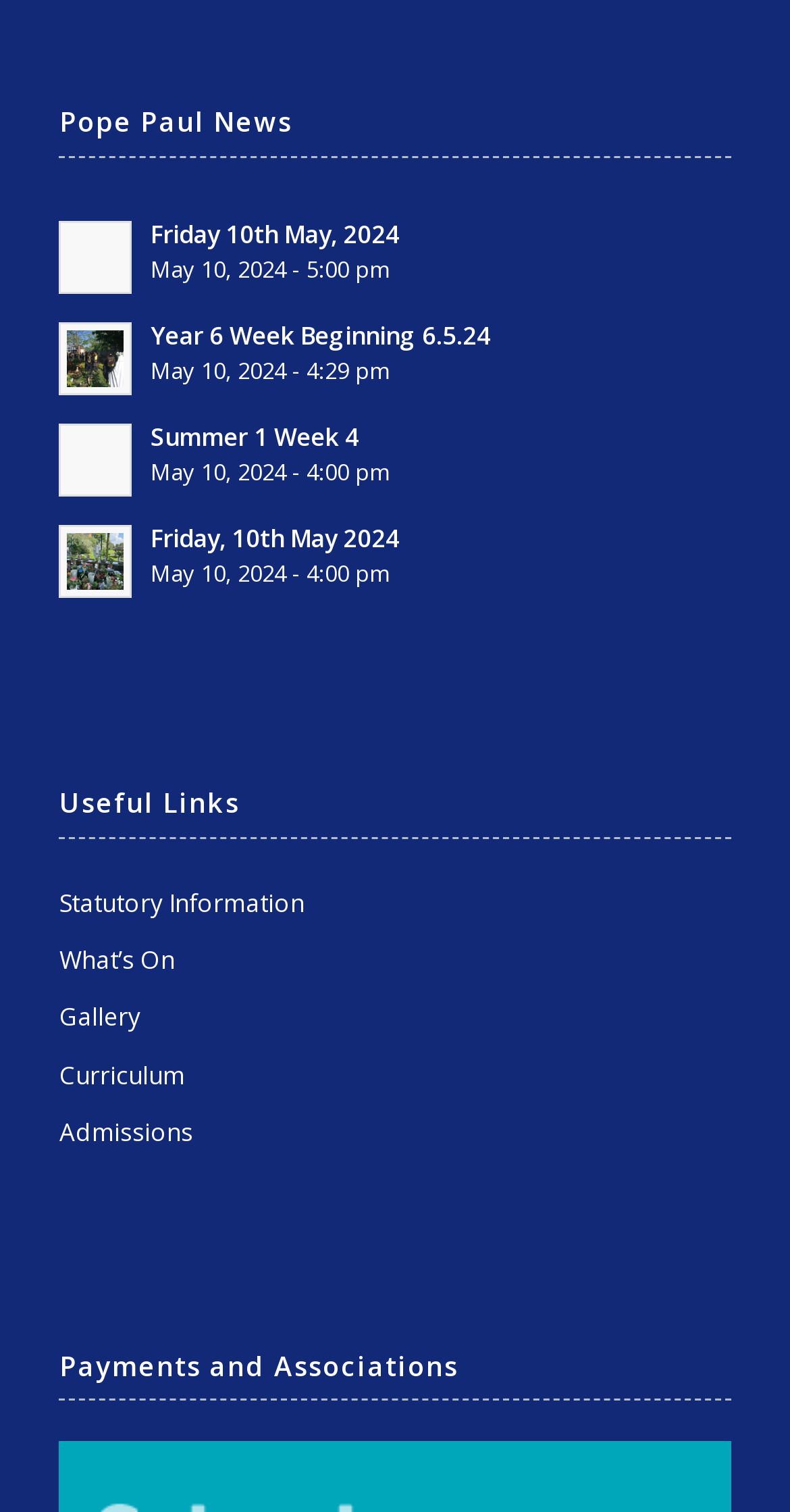What is the time of the 'Year 6 Week Beginning 6.5.24' news?
Please respond to the question with a detailed and informative answer.

I looked at the link 'Year 6 Week Beginning 6.5.24' and found that the time mentioned is 4:29 pm.